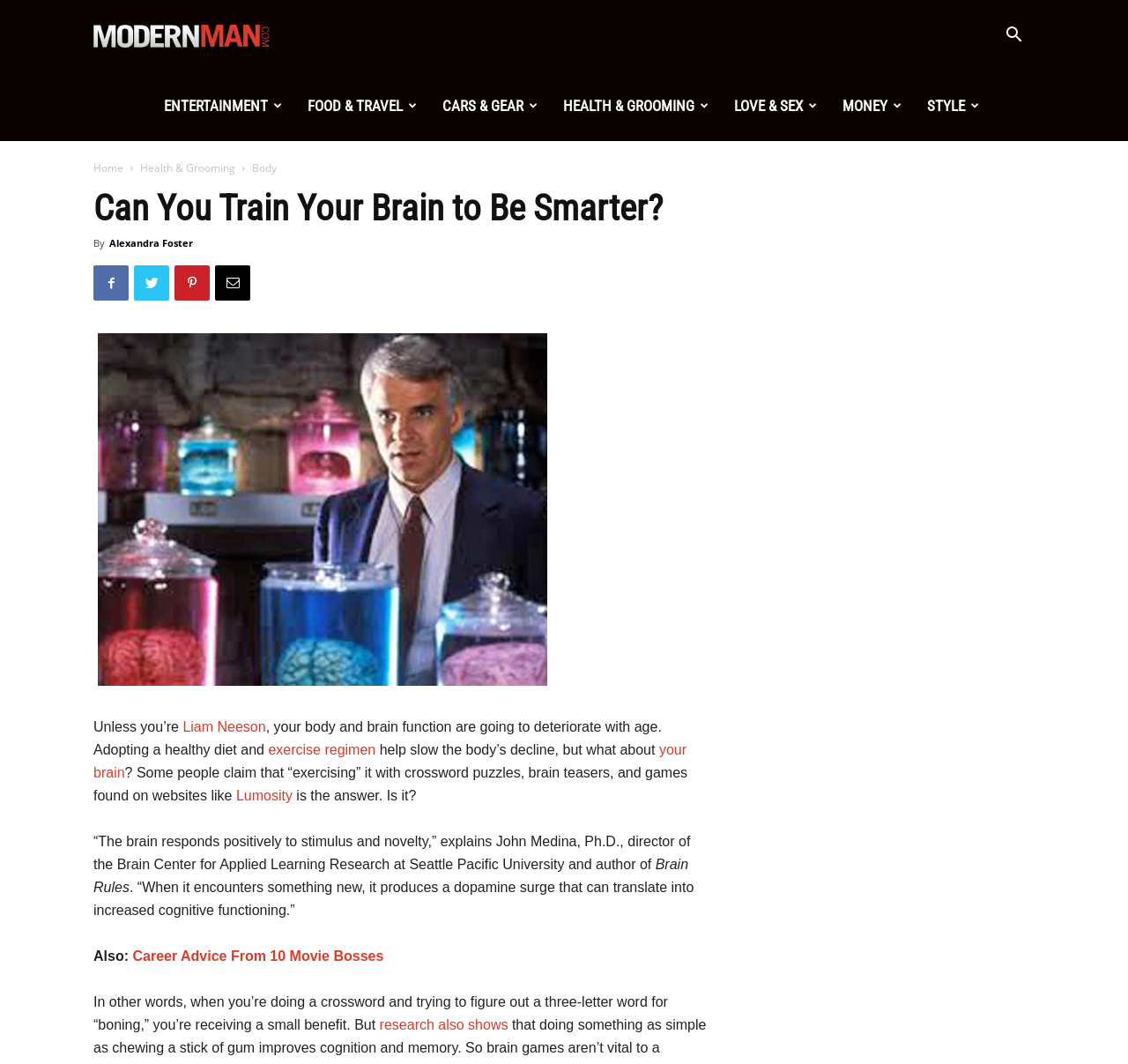What is the website's name?
Please use the visual content to give a single word or phrase answer.

Modern Man